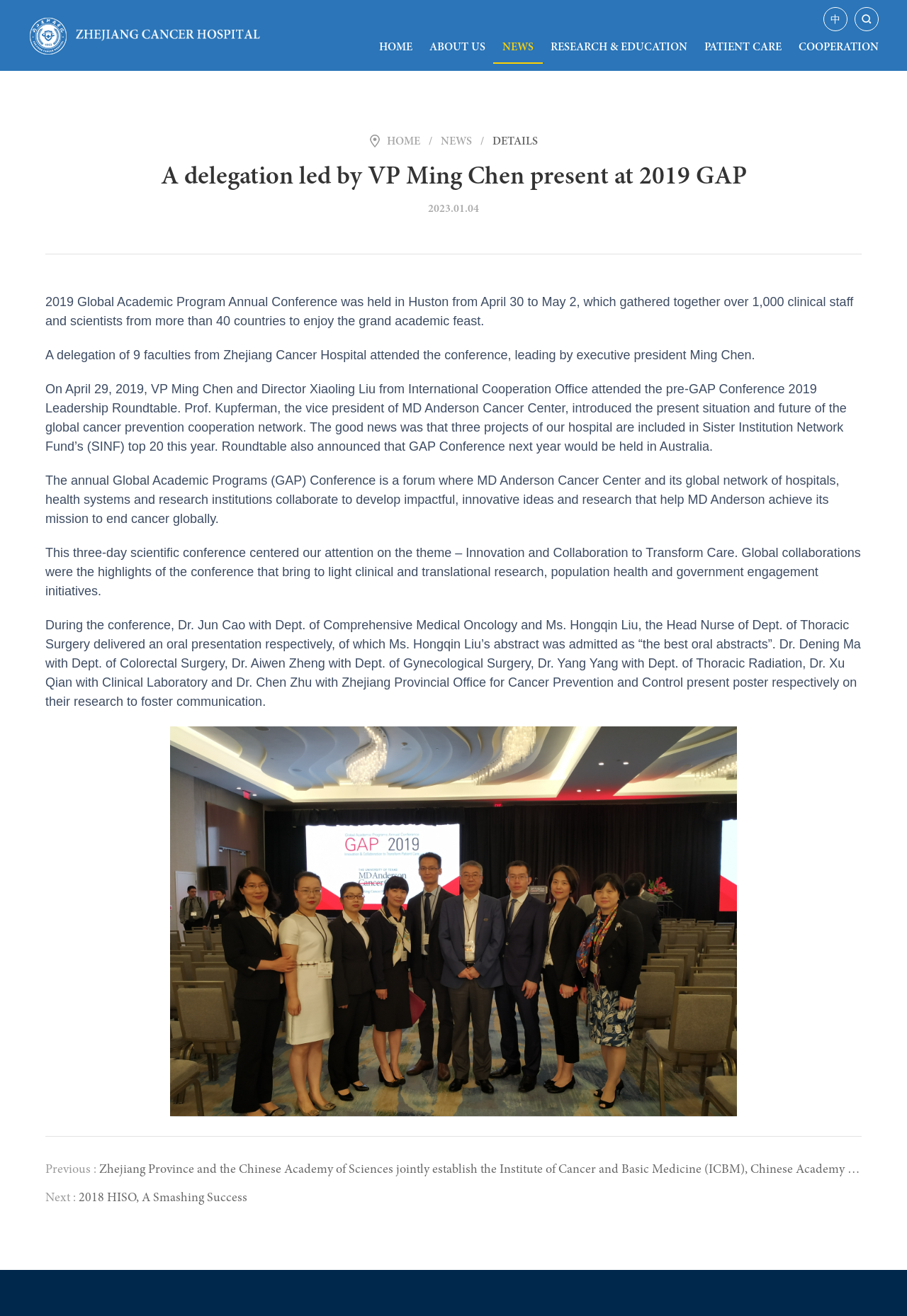Elaborate on the information and visuals displayed on the webpage.

The webpage is about Sciences Zhejiang Cancer Hospital, with a focus on news and research. At the top, there is a navigation menu with links to different sections, including "HOME", "ABOUT US", "NEWS", "RESEARCH & EDUCATION", "PATIENT CARE", and "COOPERATION". Below the navigation menu, there is a secondary navigation menu with links to "HOME" and "NEWS".

The main content of the page is a news article about a delegation led by VP Ming Chen presenting at the 2019 Global Academic Program Annual Conference. The article is divided into several paragraphs, with headings and static text describing the event. The text includes details about the conference, such as the date, location, and attendees, as well as the topics discussed.

To the right of the article, there is an image. Below the article, there are links to previous and next news articles, titled "Previous : Zhejiang Province and the Chinese Academy of Sciences jointly establish the Institute of Cancer and Basic Medicine (ICBM), Chinese Academy of Sciences" and "Next : 2018 HISO, A Smashing Success", respectively.

There are a total of 7 links in the navigation menu, 2 links in the secondary navigation menu, and 2 links to previous and next news articles. There is 1 image on the page, and 7 paragraphs of static text describing the news article.